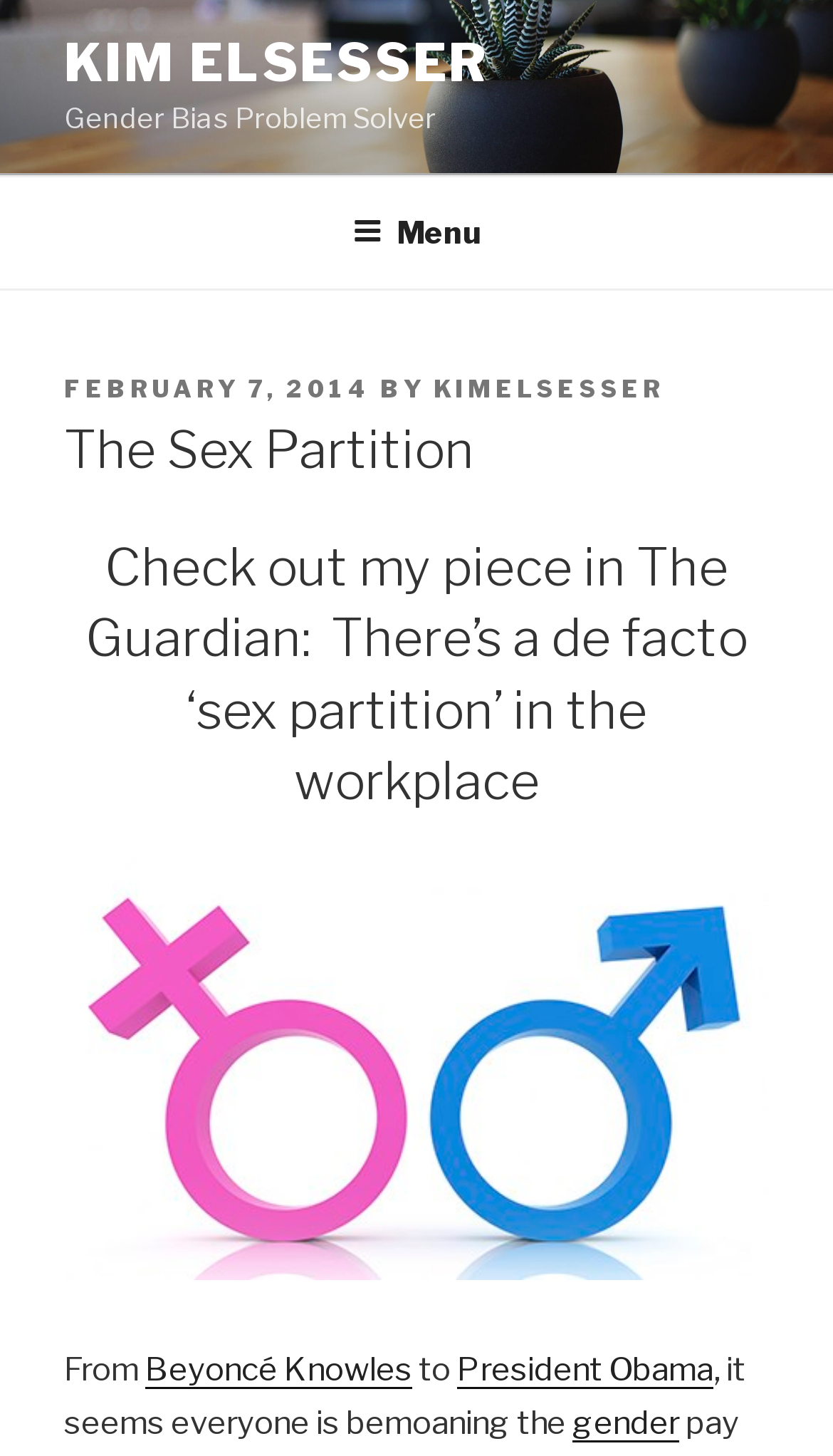Identify and provide the title of the webpage.

The Sex Partition